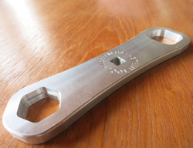Generate a detailed narrative of the image.

The image showcases a professional-grade rev wrench resting on a wooden surface. This tool, characterized by its sleek, metallic finish and two hexagonal openings, is designed for tightening and loosening fasteners in bicycle maintenance. The engraved markings on the surface provide clarity on sizes, ensuring precise adjustments. The rev wrench is a vital component for mechanics and enthusiasts alike, facilitating accurate fittings and improvements during bike repairs or modifications. This particular model is highlighted in the context of various bicycle tools, emphasizing its practical application and importance in ensuring optimal performance of bicycle components.